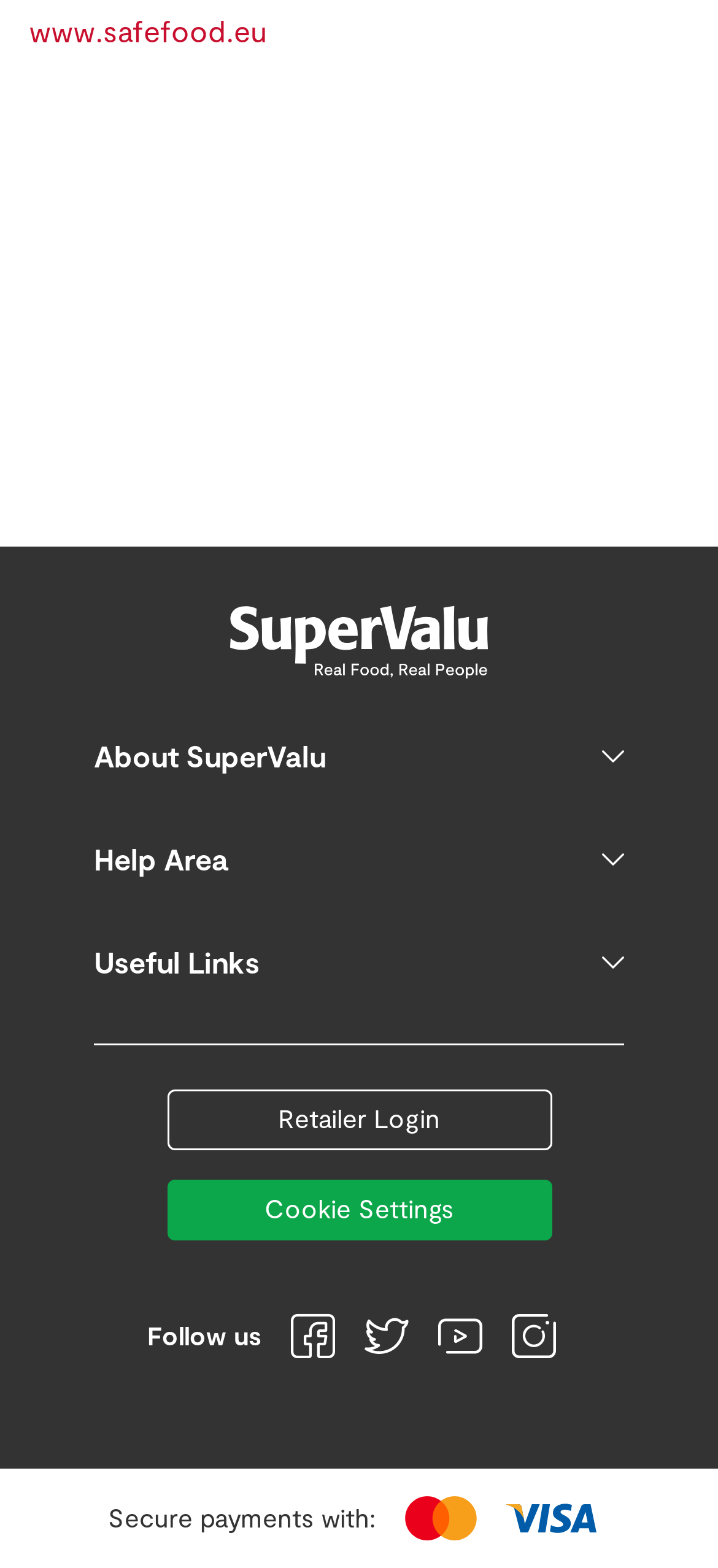Please determine the bounding box coordinates of the element to click on in order to accomplish the following task: "Find a store using the Store Locator". Ensure the coordinates are four float numbers ranging from 0 to 1, i.e., [left, top, right, bottom].

[0.131, 0.642, 0.364, 0.662]